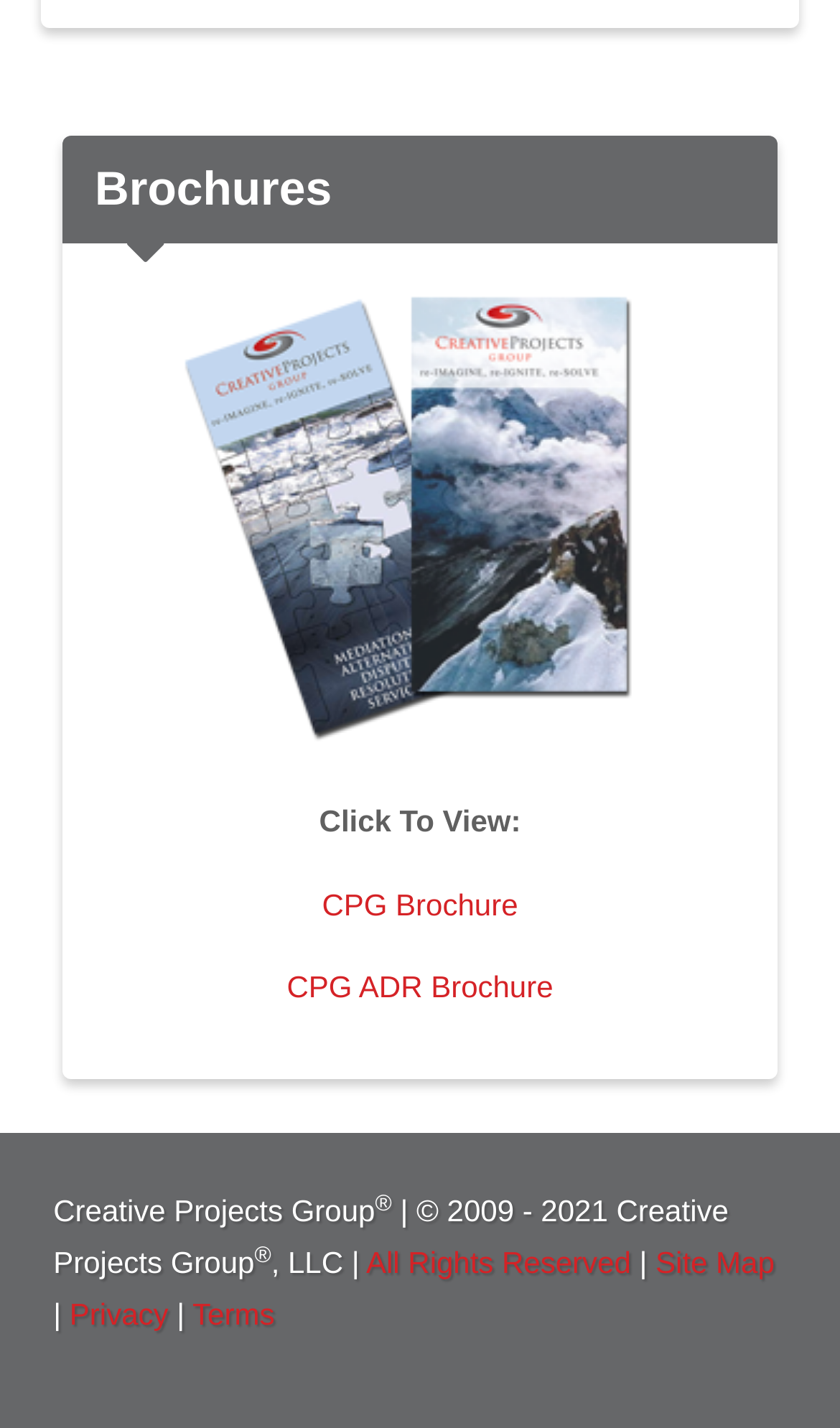Answer the question using only one word or a concise phrase: What is the company name?

Creative Projects Group